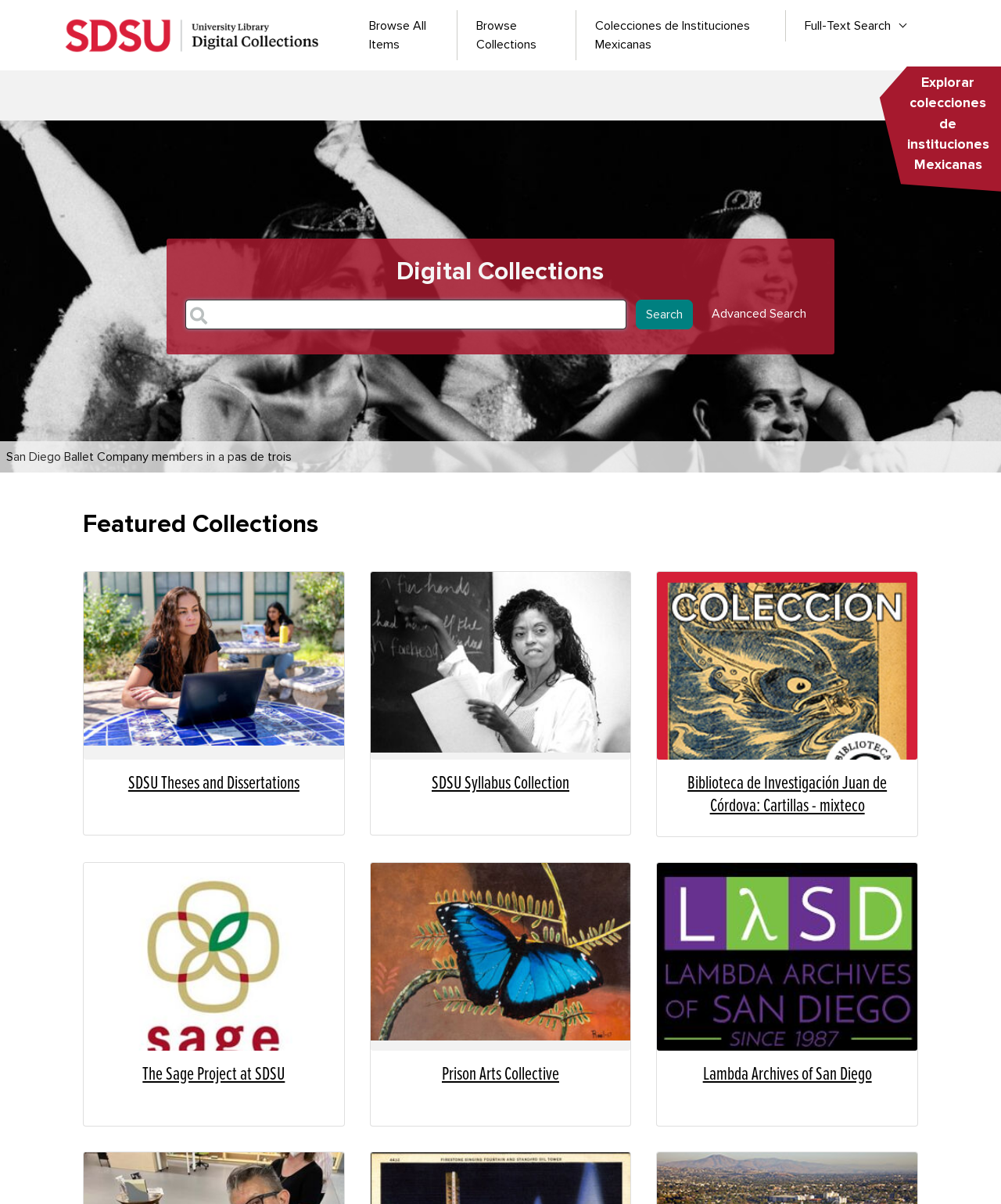What is the 'Colecciones de Instituciones Mexicanas' link for?
Give a thorough and detailed response to the question.

The 'Colecciones de Instituciones Mexicanas' link is part of the main navigation menu and is likely to lead to a page where users can browse digital collections from Mexican institutions, as suggested by the link's label.